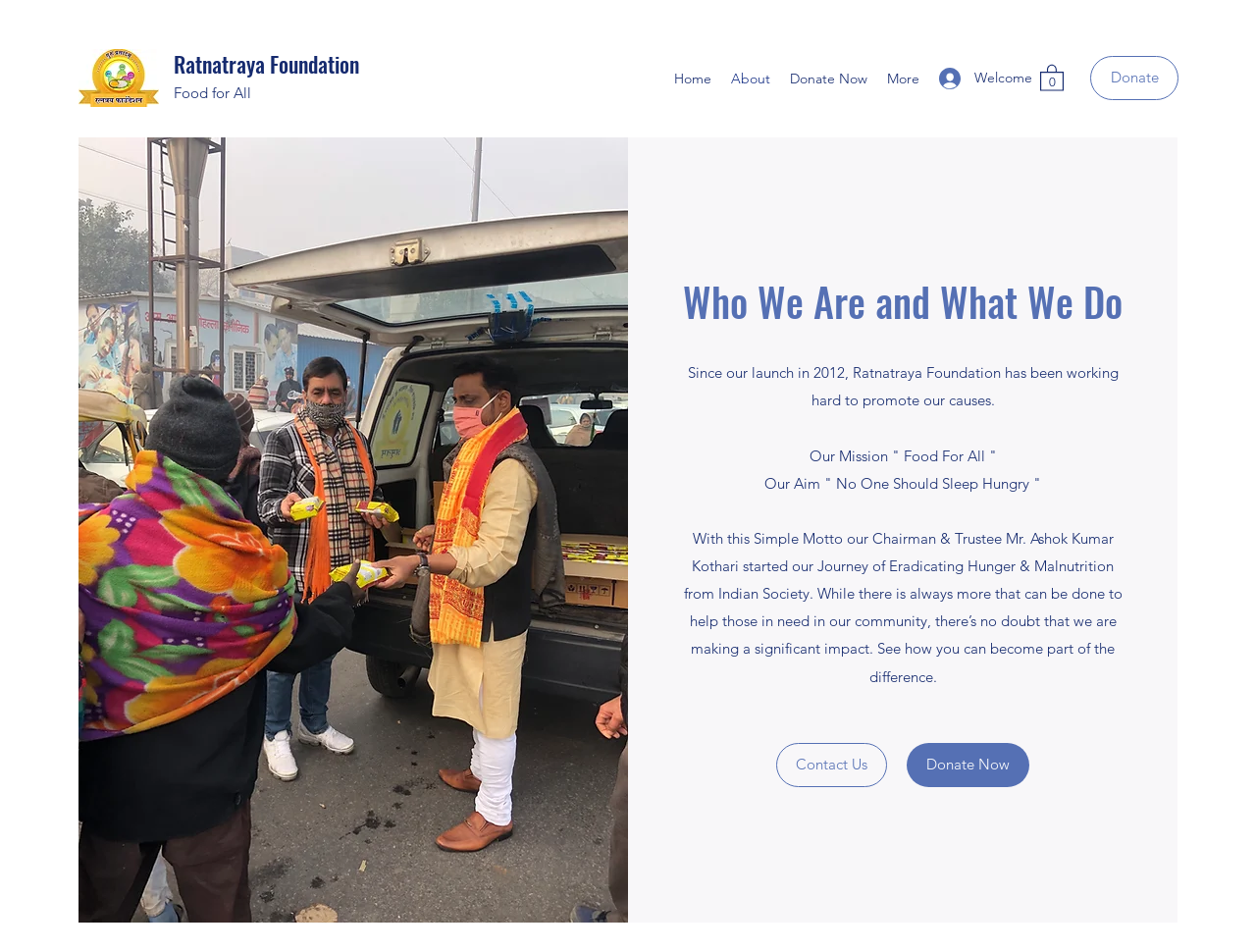Please provide the bounding box coordinates for the UI element as described: "About". The coordinates must be four floats between 0 and 1, represented as [left, top, right, bottom].

[0.574, 0.067, 0.621, 0.098]